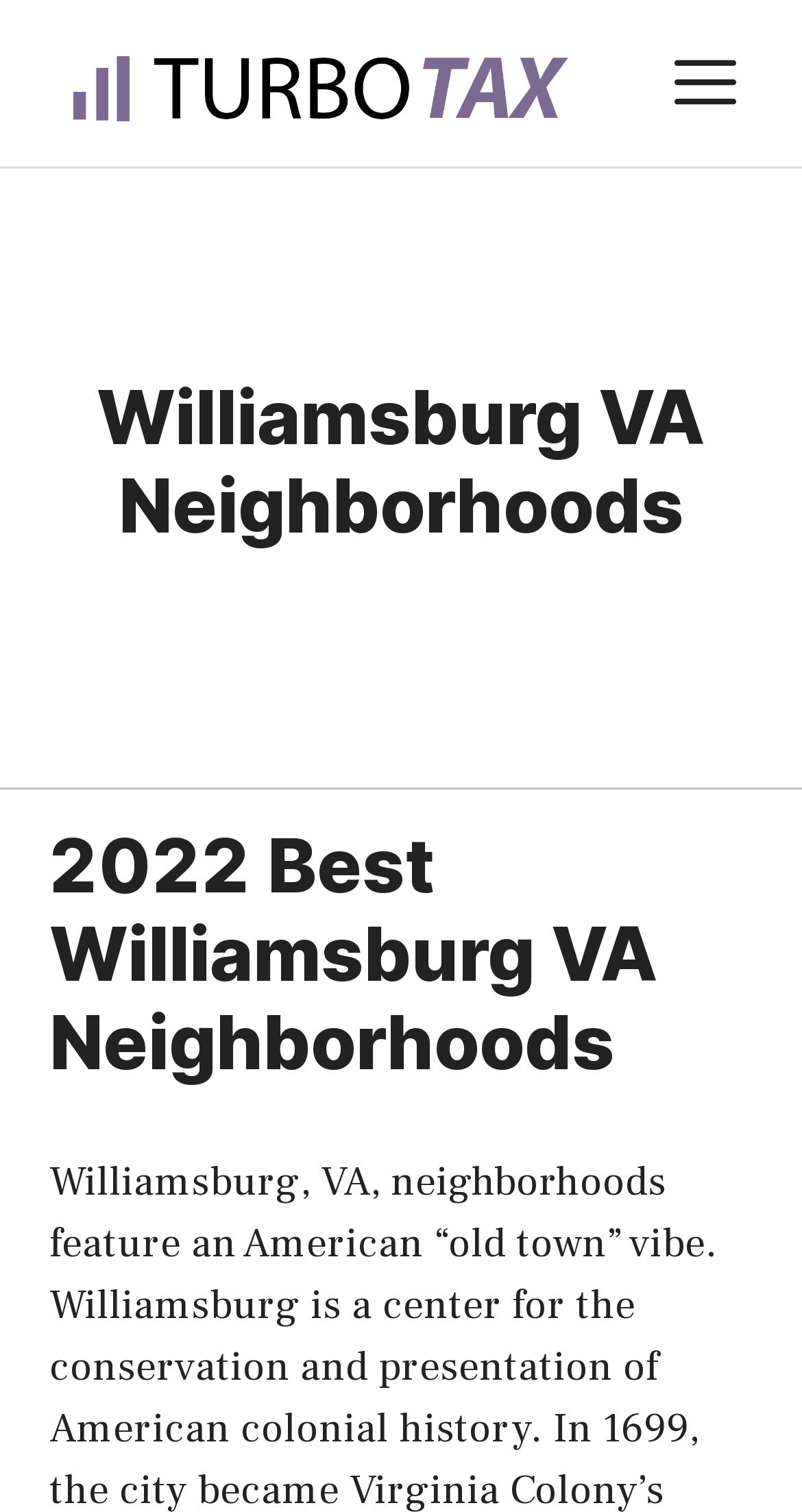Consider the image and give a detailed and elaborate answer to the question: 
What is the name of the local realtor?

The webpage is about Williamsburg VA neighborhoods, and it mentions a local realtor who can help with planning to move to Williamsburg. The name of the realtor is mentioned in the content of the webpage, which is Tim Cummings.